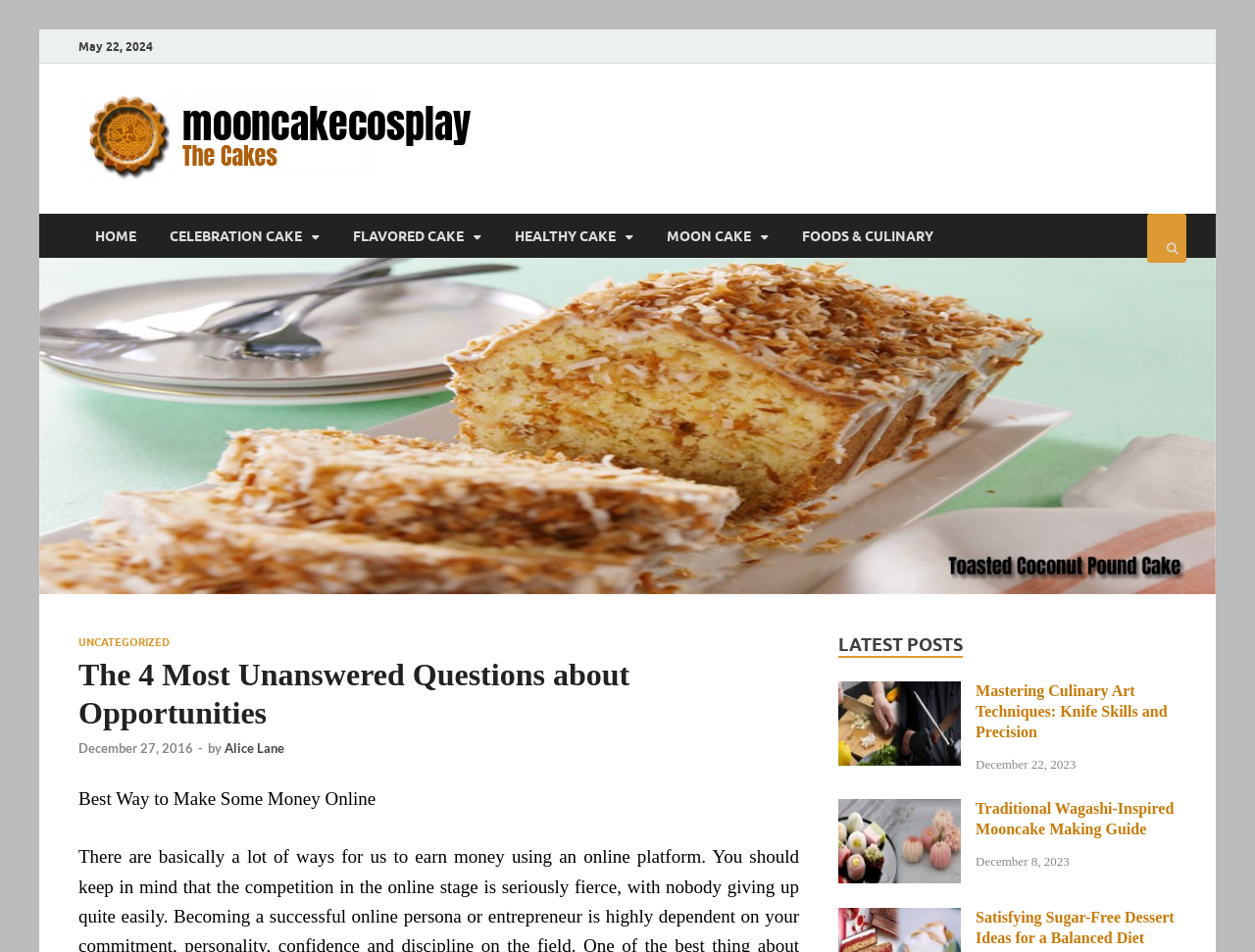Please identify the bounding box coordinates of the clickable element to fulfill the following instruction: "Read the article 'Traditional Wagashi-Inspired Mooncake Making Guide'". The coordinates should be four float numbers between 0 and 1, i.e., [left, top, right, bottom].

[0.668, 0.843, 0.766, 0.861]